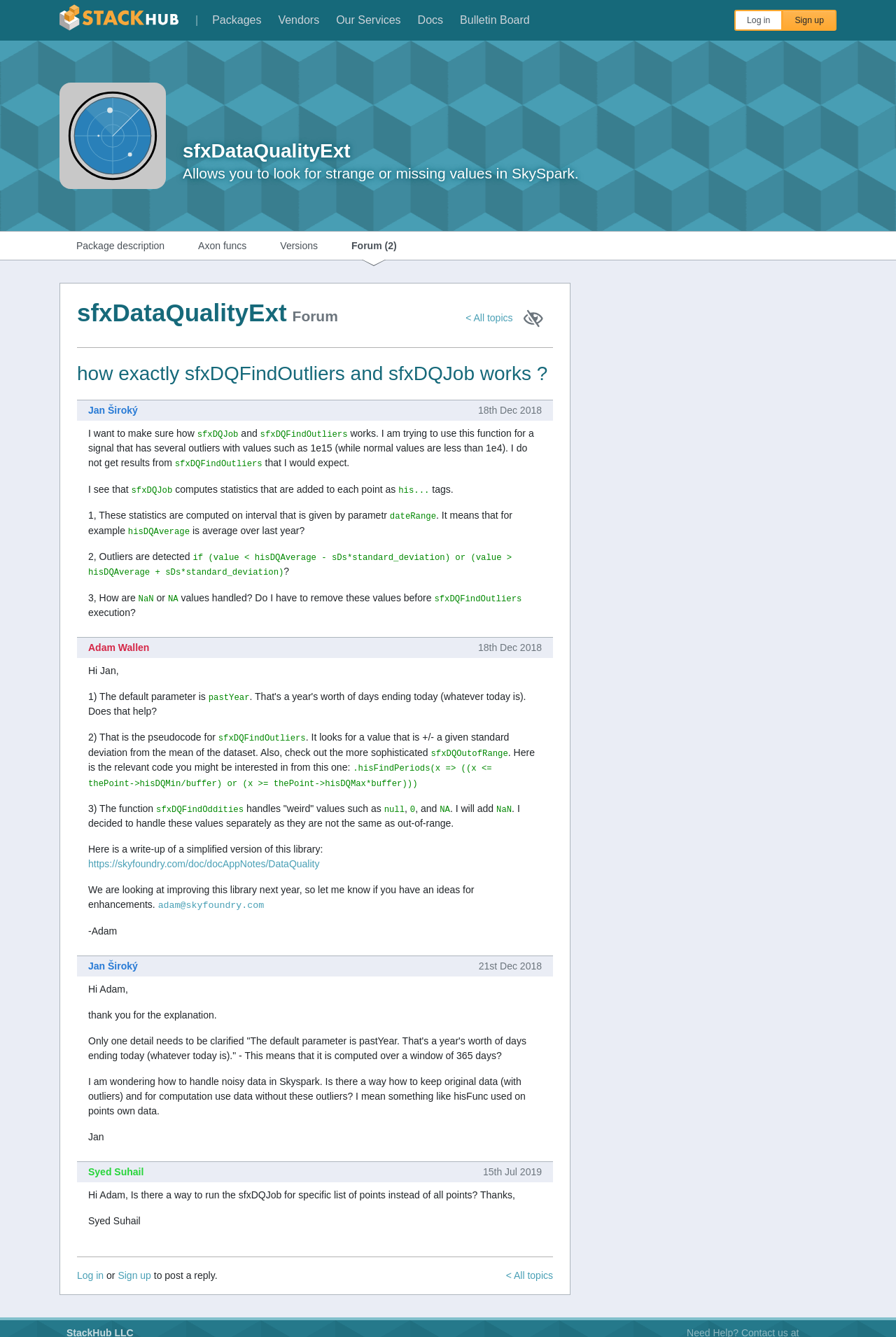What is the difference between NaN and NA?
Based on the screenshot, answer the question with a single word or phrase.

Handled separately